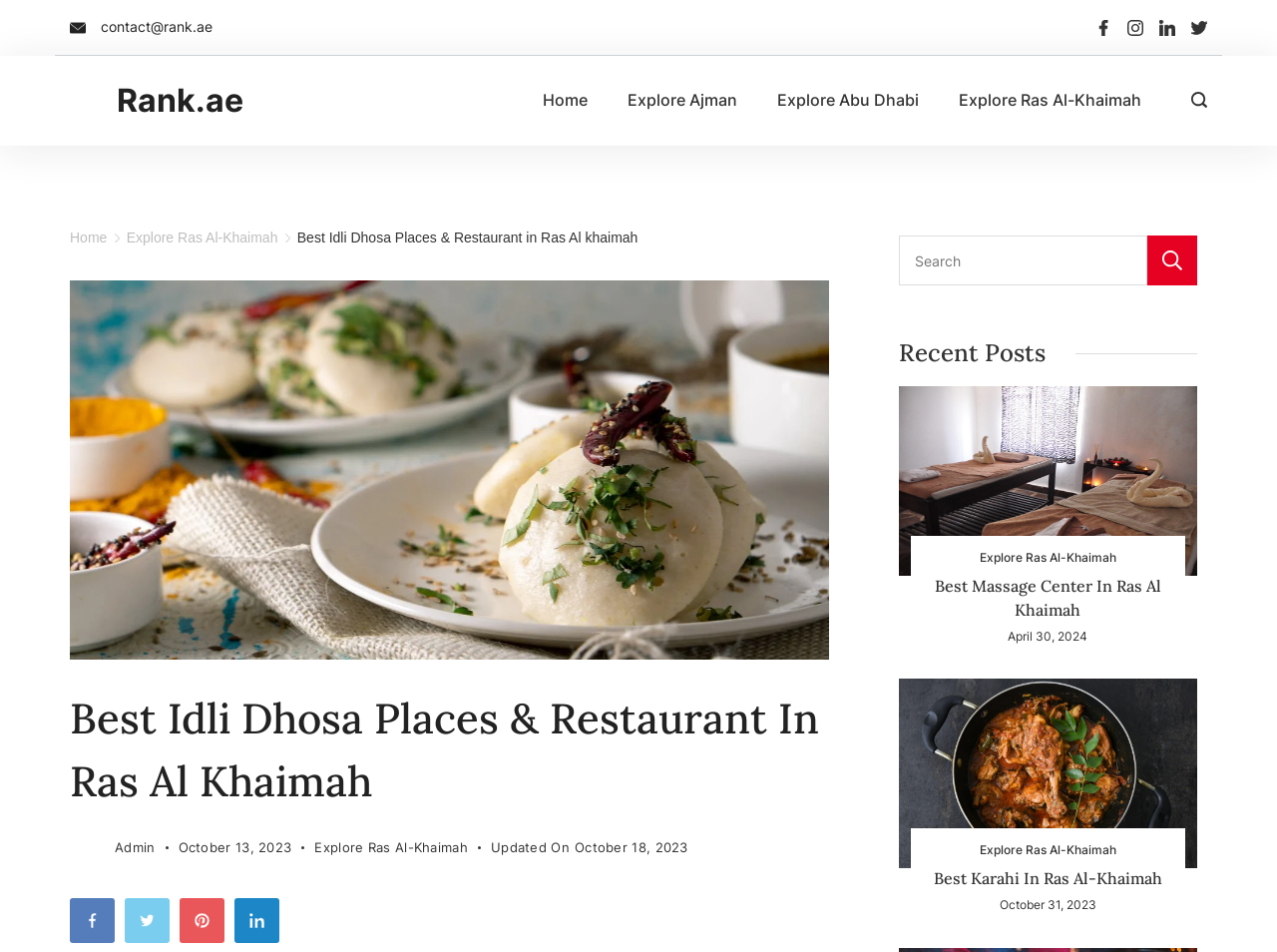What is the date of the last updated post?
Examine the image and provide an in-depth answer to the question.

The webpage has a section that shows the updated date of the posts, and the last updated post is dated October 18, 2023.